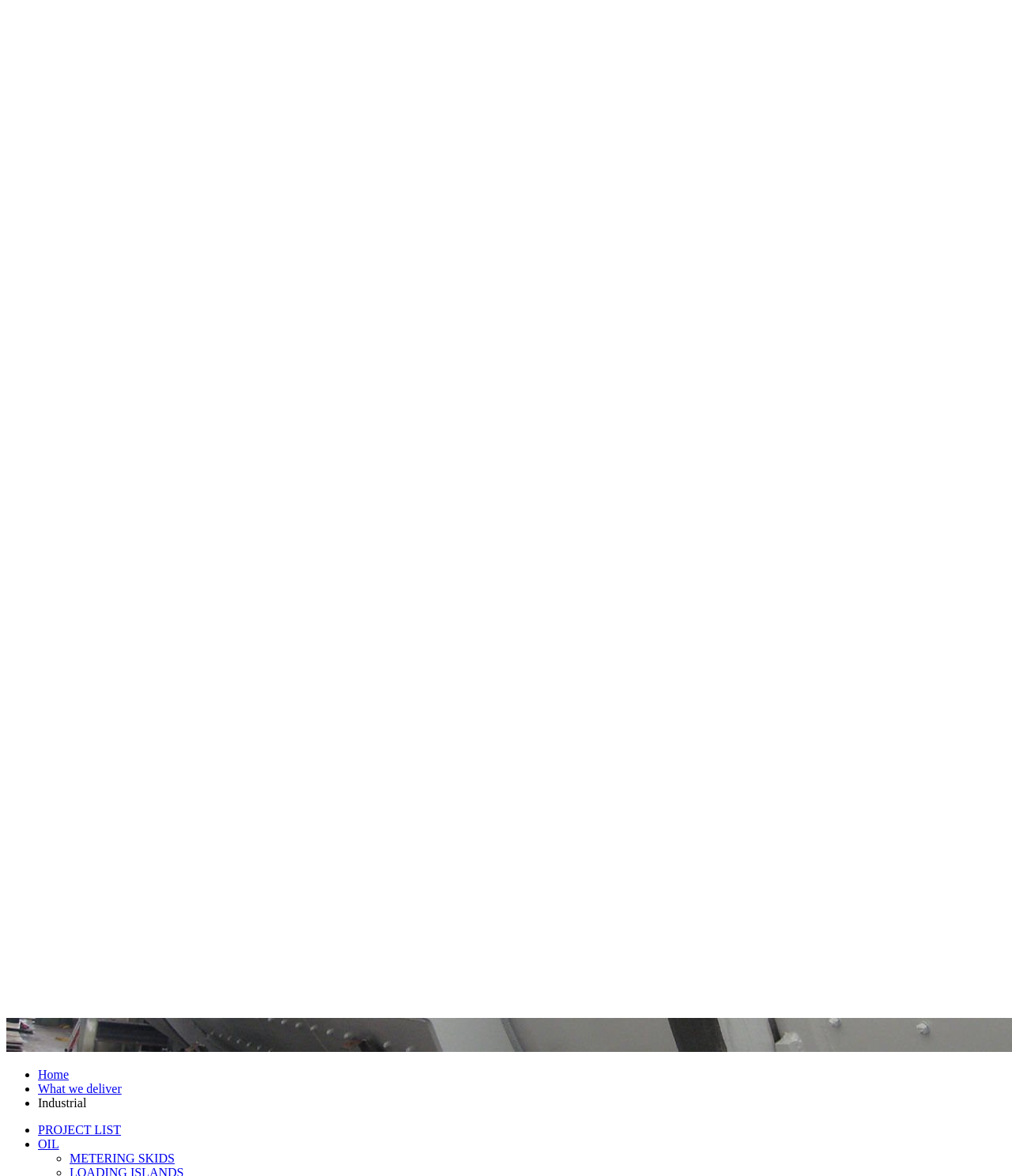Please specify the bounding box coordinates of the clickable region to carry out the following instruction: "Go to the 'Who we are' page". The coordinates should be four float numbers between 0 and 1, in the format [left, top, right, bottom].

[0.038, 0.171, 0.098, 0.182]